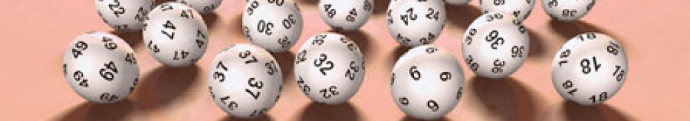Describe all the important aspects and features visible in the image.

The image showcases a collection of lottery balls on a soft pink background, each one emblazoned with bold black numbers. The arrangement of the balls appears playful and dynamic, suggesting the excitement and anticipation associated with lottery games. This visual encapsulates the essence of chance and strategy, aligning perfectly with the theme of "Lottery Luck." It serves as a vivid representation of the tips and strategies discussed in the accompanying article about enhancing one’s chances of winning the lottery, emphasizing the importance of smart number selection and playing techniques. The overall aesthetic evokes a sense of possibility and hope that comes with participating in lottery games.